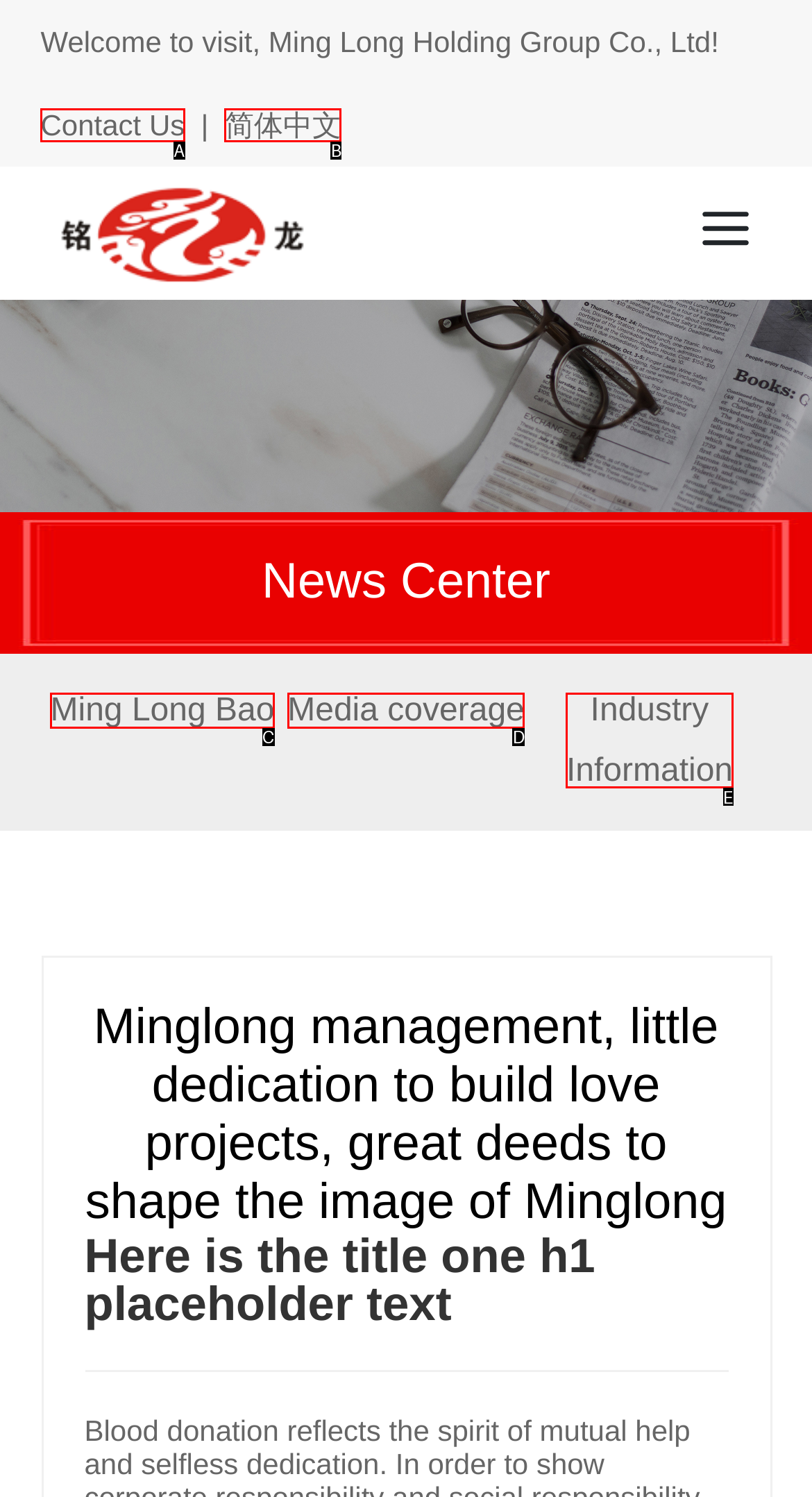Using the given description: 简体中文, identify the HTML element that corresponds best. Answer with the letter of the correct option from the available choices.

B